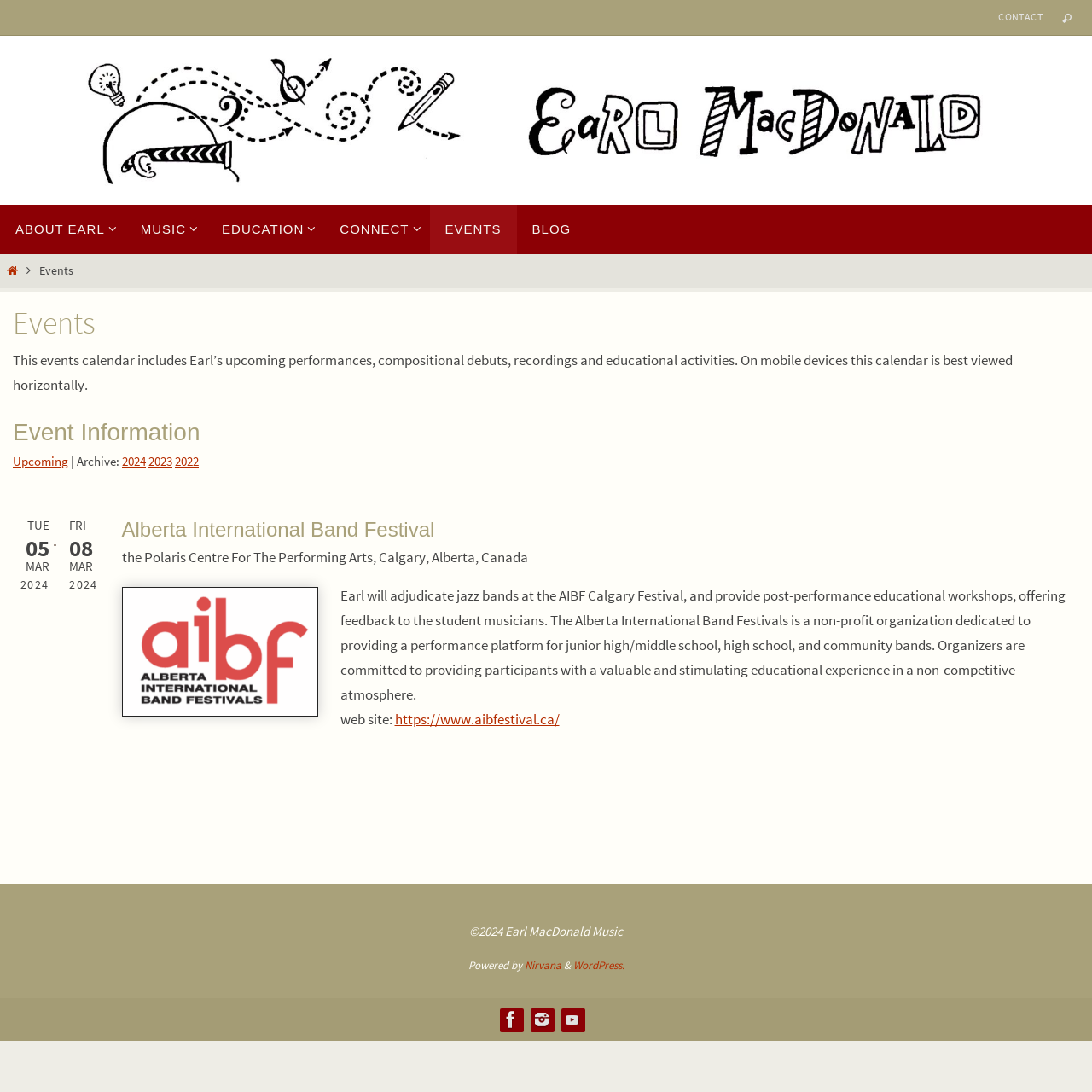Answer this question in one word or a short phrase: What is the name of the website platform used to create this webpage?

WordPress